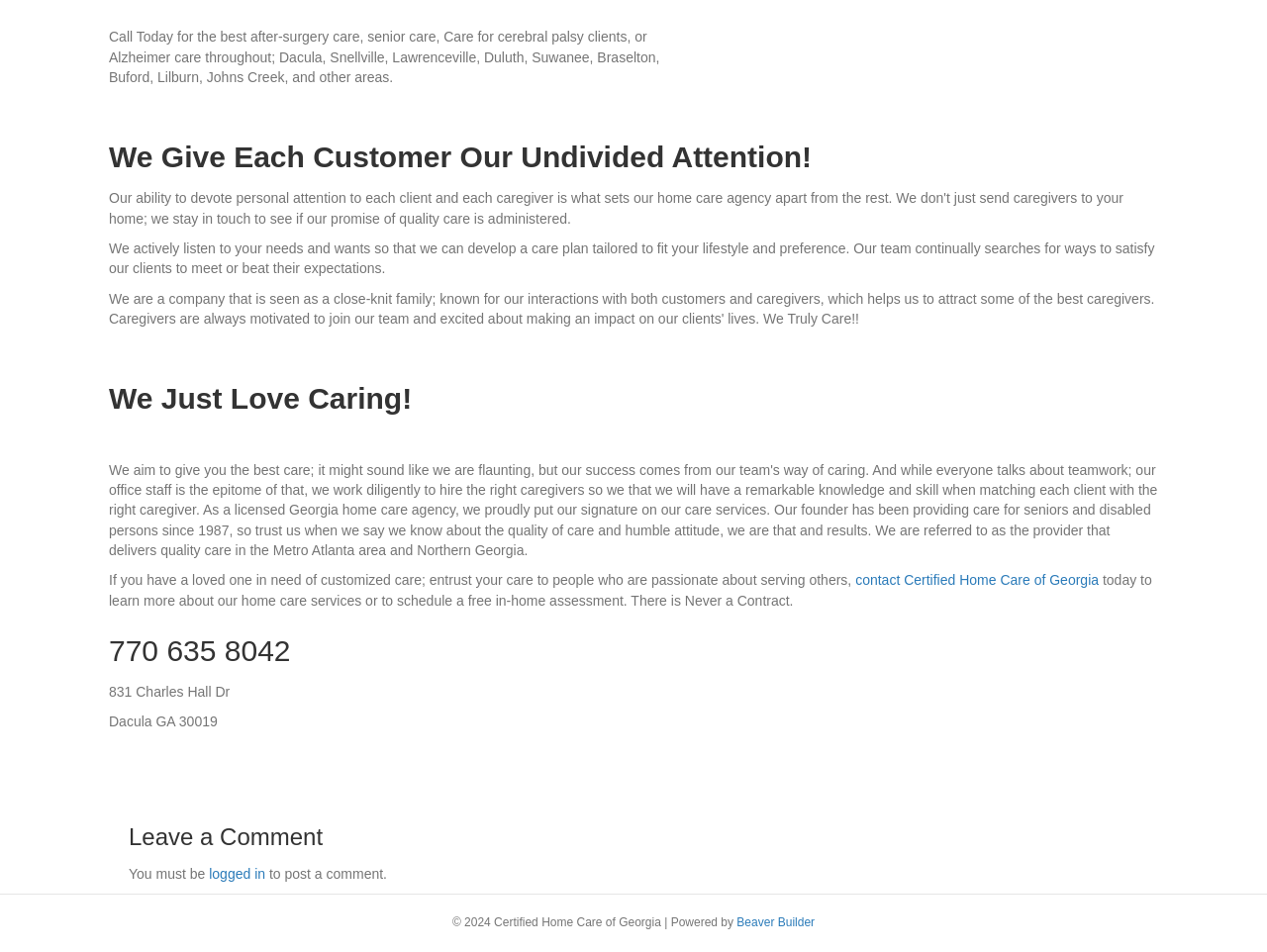What is the address of Certified Home Care of Georgia?
Provide a detailed answer to the question using information from the image.

The webpage explicitly states the address of Certified Home Care of Georgia, which is 831 Charles Hall Dr, Dacula GA 30019. This information is likely provided to help individuals locate their office or visit them in person.